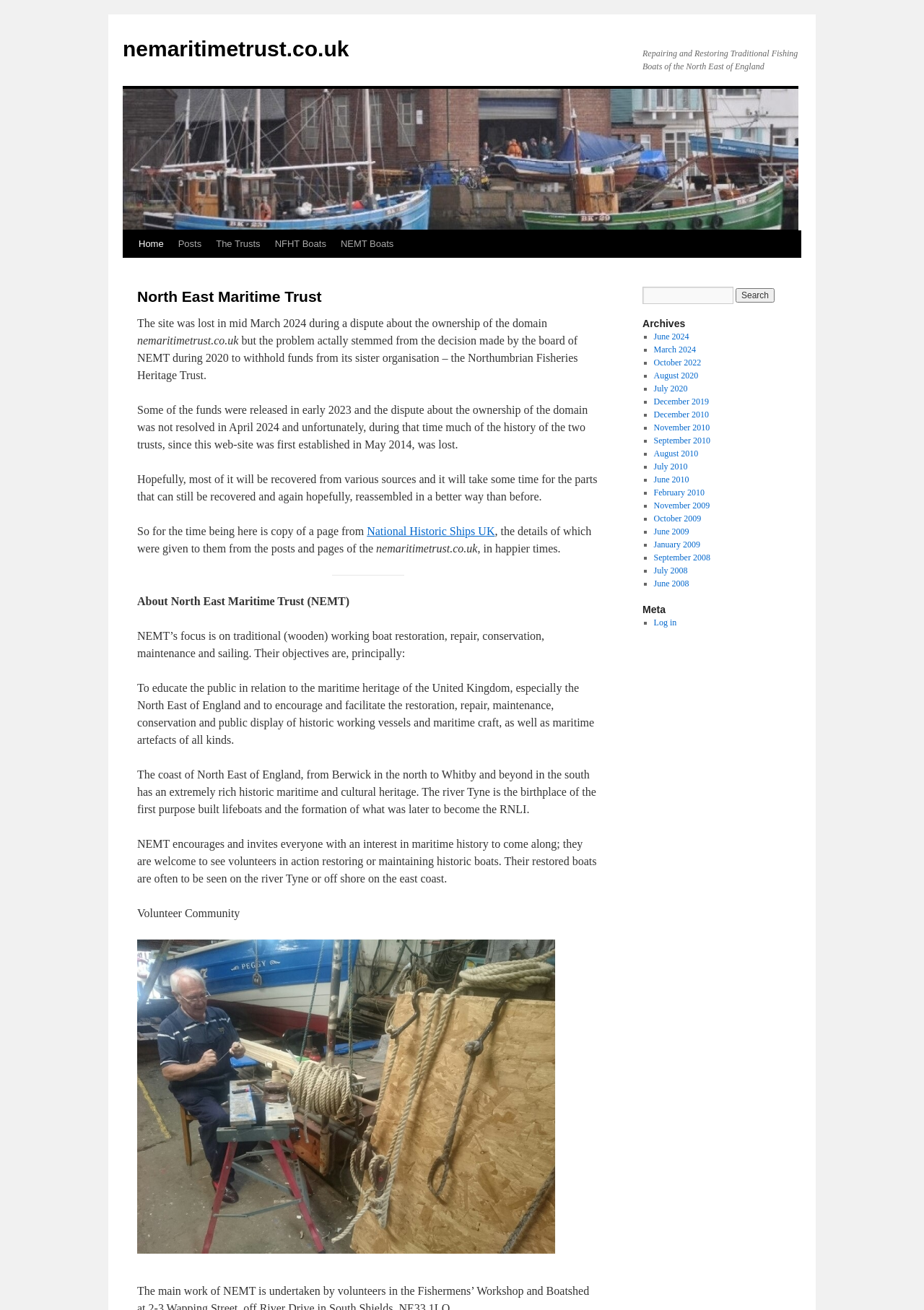What is the birthplace of the first purpose-built lifeboats?
Please give a well-detailed answer to the question.

The webpage mentions that the river Tyne is the birthplace of the first purpose-built lifeboats and the formation of what was later to become the RNLI, as stated in the paragraph describing the maritime heritage of the North East of England.